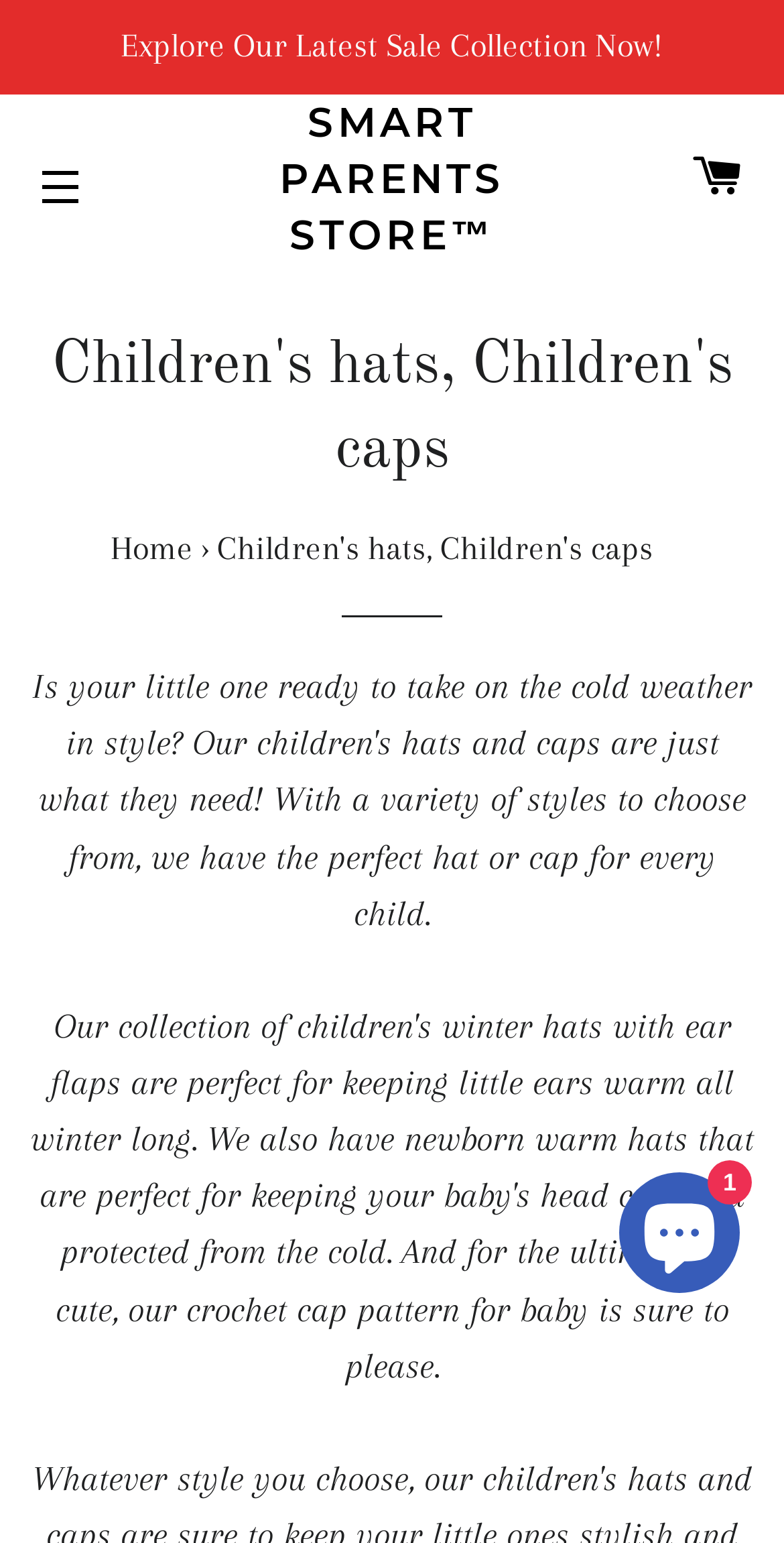Determine the heading of the webpage and extract its text content.

Children's hats, Children's caps